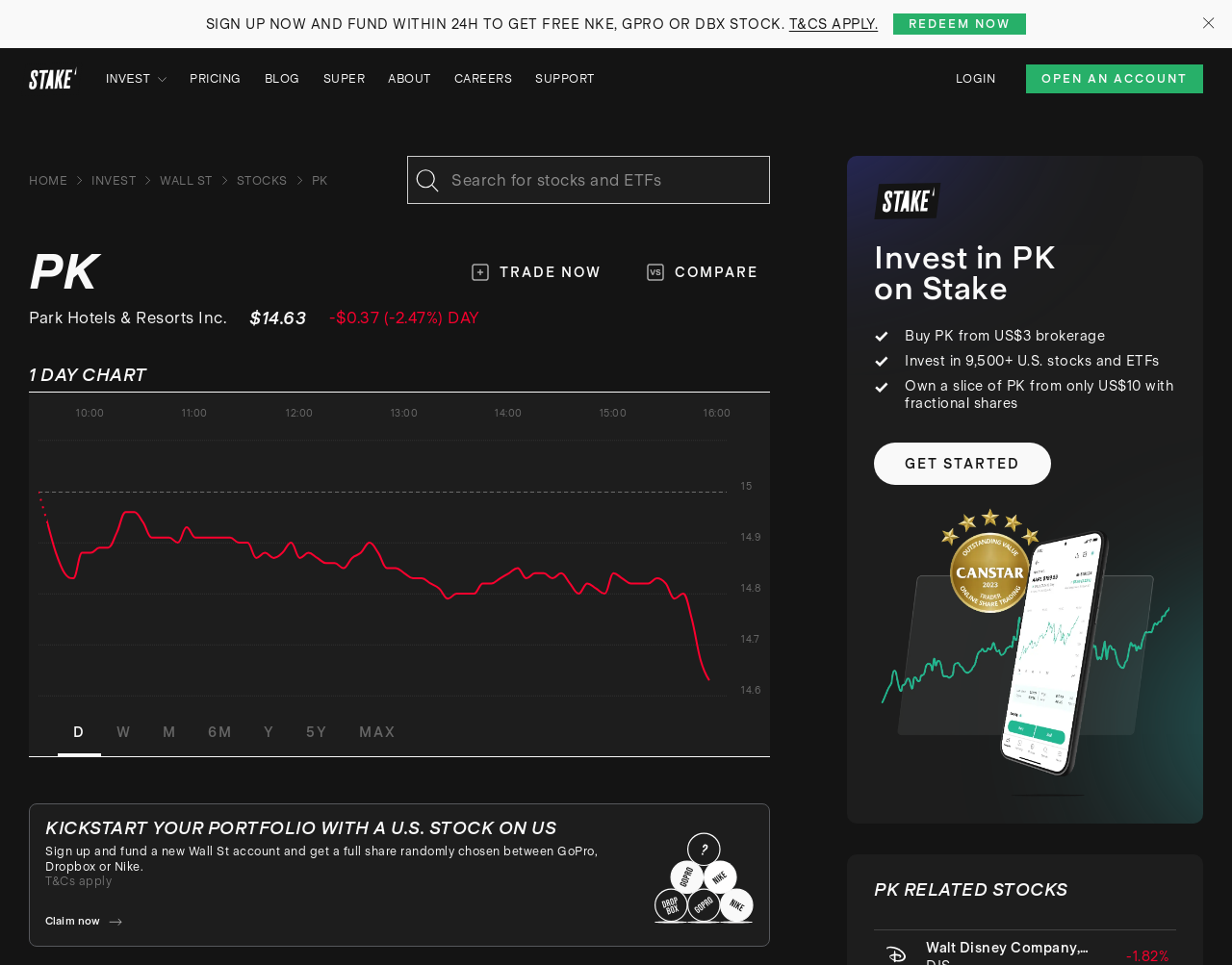How many U.S. stocks and ETFs can be invested in on Stake?
Can you offer a detailed and complete answer to this question?

I found the number of U.S. stocks and ETFs that can be invested in on Stake by looking at the StaticText element with the text 'Invest in 9,500+ U.S. stocks and ETFs' which is located in the 'Invest in PK on Stake' section.